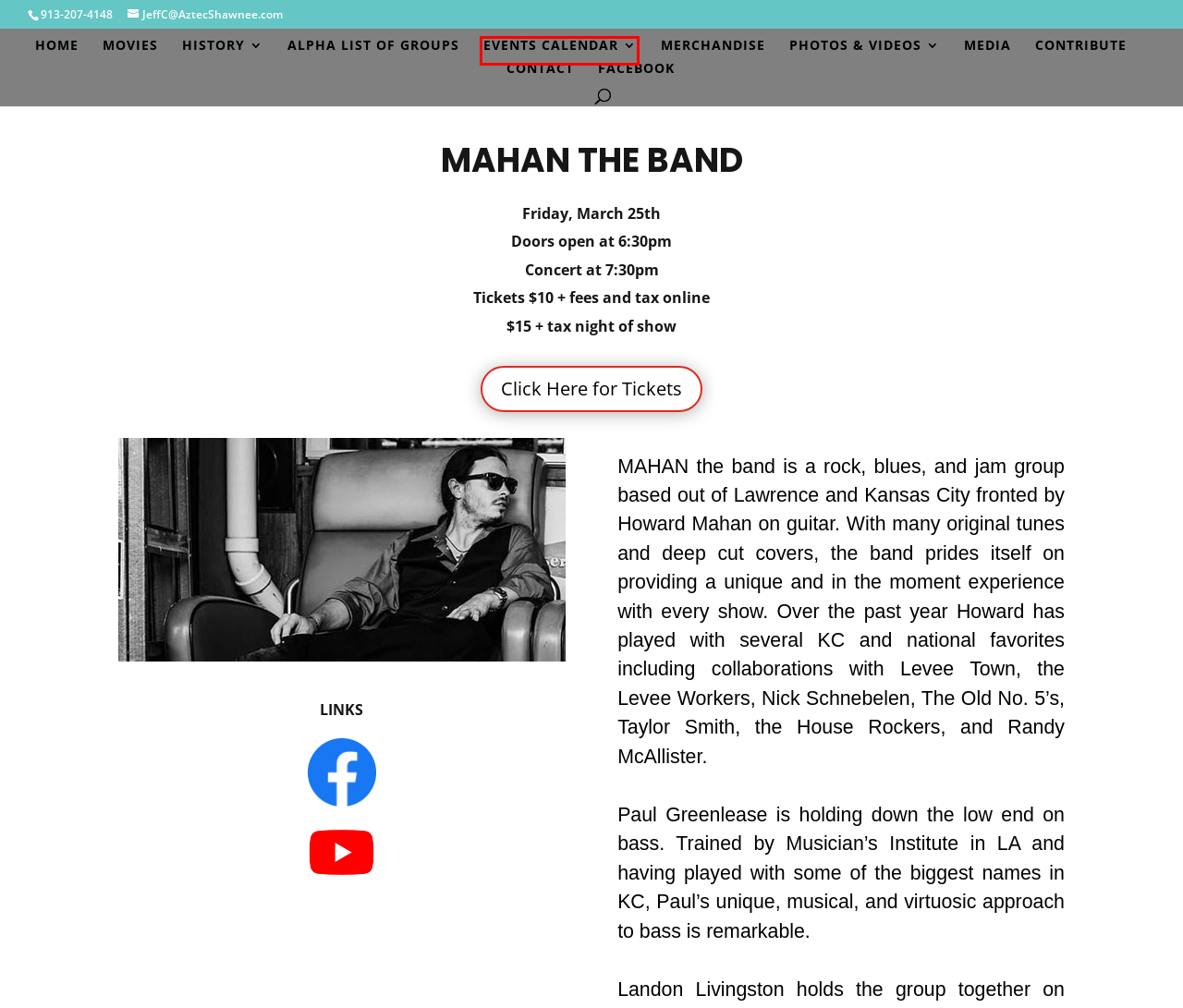Using the screenshot of a webpage with a red bounding box, pick the webpage description that most accurately represents the new webpage after the element inside the red box is clicked. Here are the candidates:
A. Movies | Aztec Shawnee Theater
B. Aztec Shawnee Theater |
C. Photos & Videos | Aztec Shawnee Theater
D. History | Aztec Shawnee Theater
E. Events | Aztec Shawnee Theater
F. Merchandise | Aztec Shawnee Theater
G. Alpha List of Events | Aztec Shawnee Theater
H. Contribute | Aztec Shawnee Theater

E